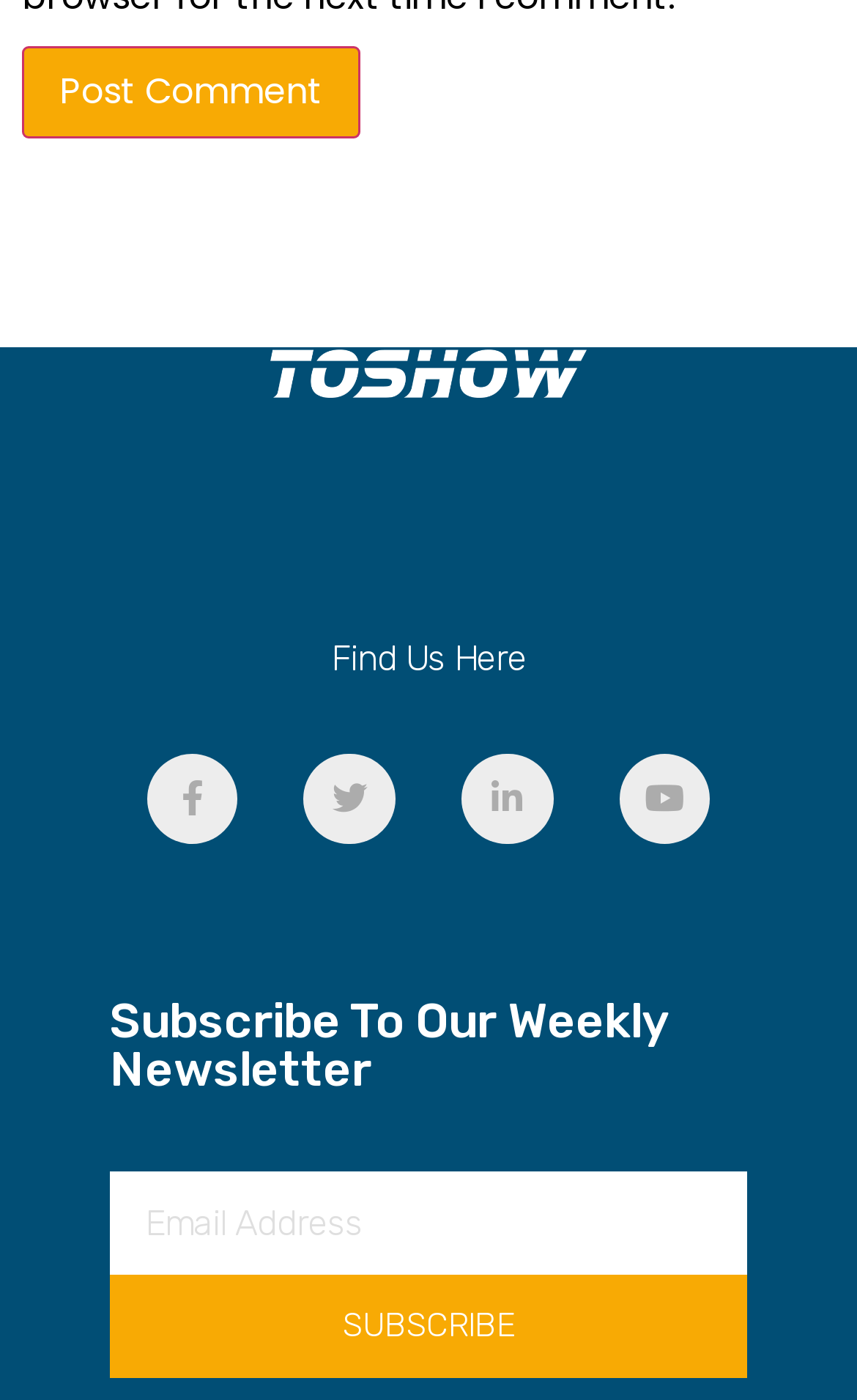Based on the element description: "Facebook-f", identify the UI element and provide its bounding box coordinates. Use four float numbers between 0 and 1, [left, top, right, bottom].

[0.171, 0.538, 0.278, 0.603]